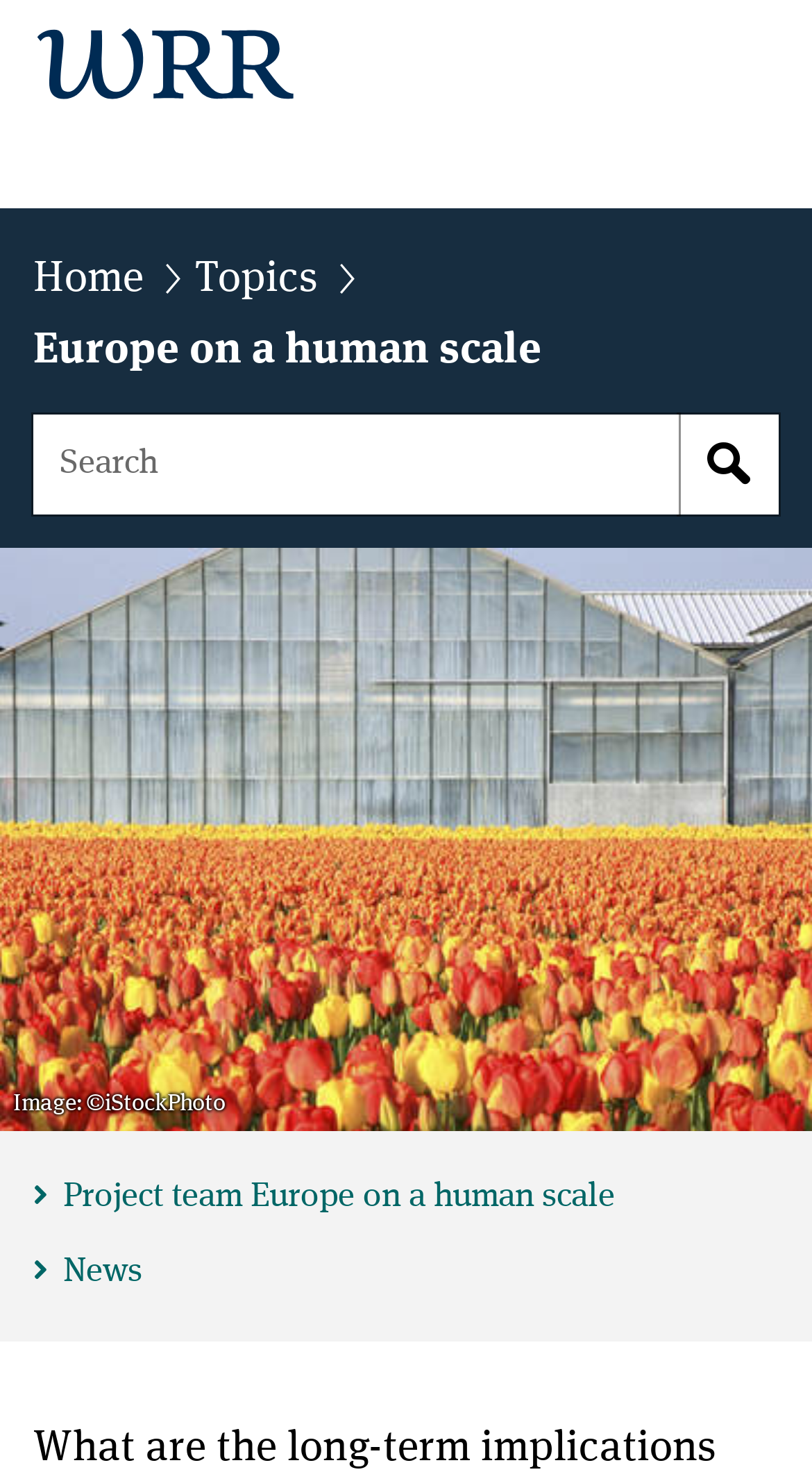Answer this question in one word or a short phrase: What is the name of the organization?

The Netherlands Scientific Council for Government Policy